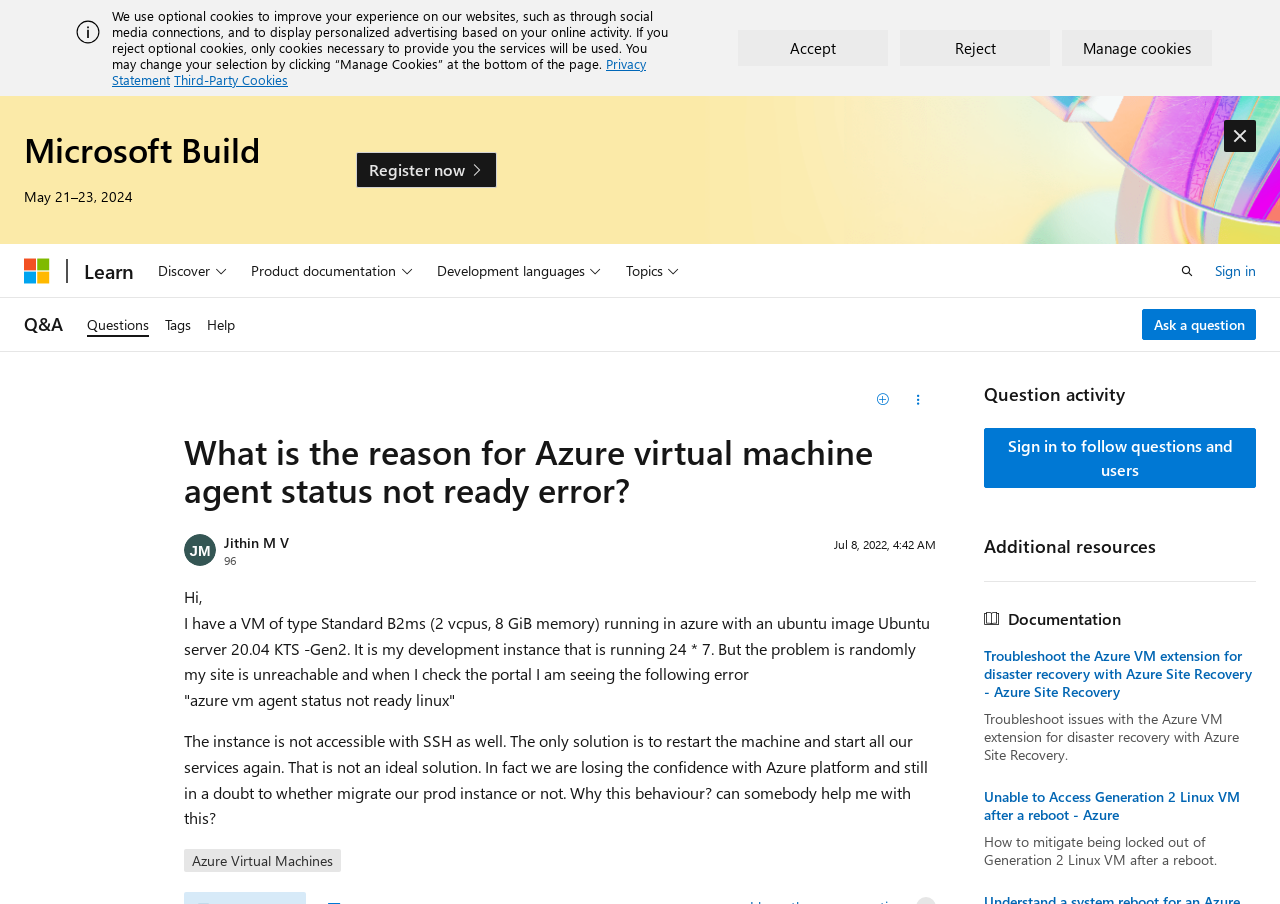Determine the bounding box coordinates of the UI element described by: "Ask a question".

[0.892, 0.342, 0.981, 0.376]